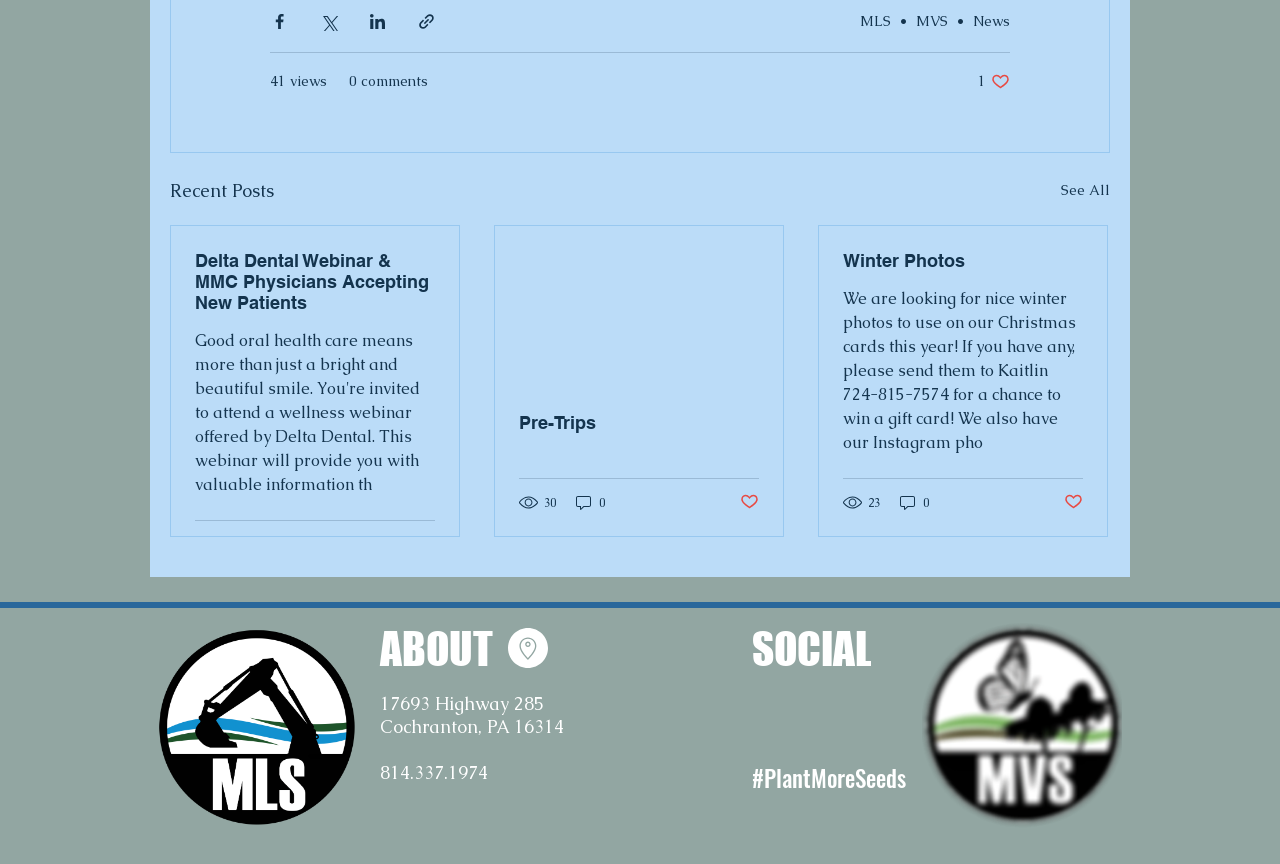Answer with a single word or phrase: 
How many social media links are there?

4